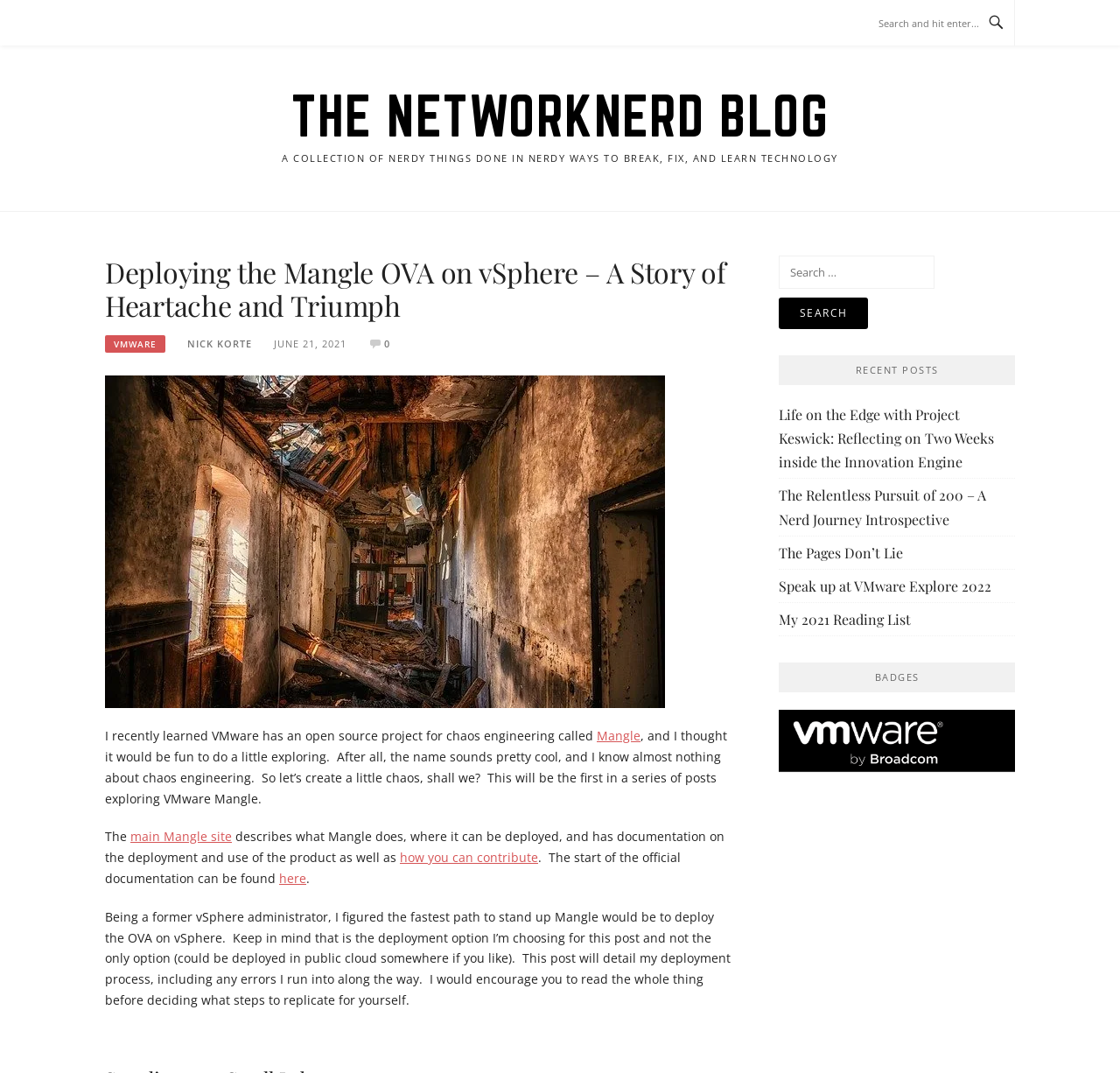Please find the bounding box coordinates (top-left x, top-left y, bottom-right x, bottom-right y) in the screenshot for the UI element described as follows: The Pages Don’t Lie

[0.695, 0.506, 0.806, 0.523]